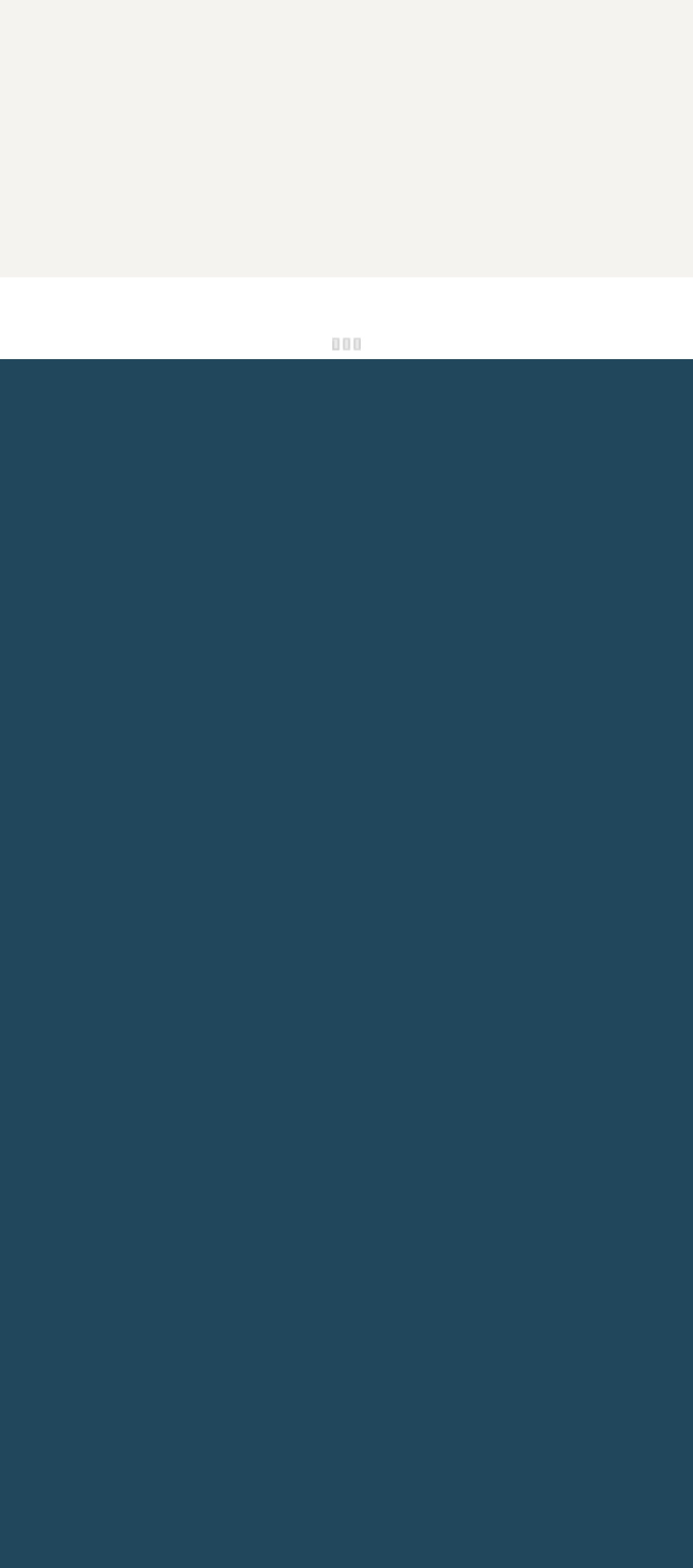With reference to the screenshot, provide a detailed response to the question below:
What is the phone number of the store?

I found the phone number by looking at the static text element with the bounding box coordinates [0.094, 0.538, 0.366, 0.563] which contains the phone number information.